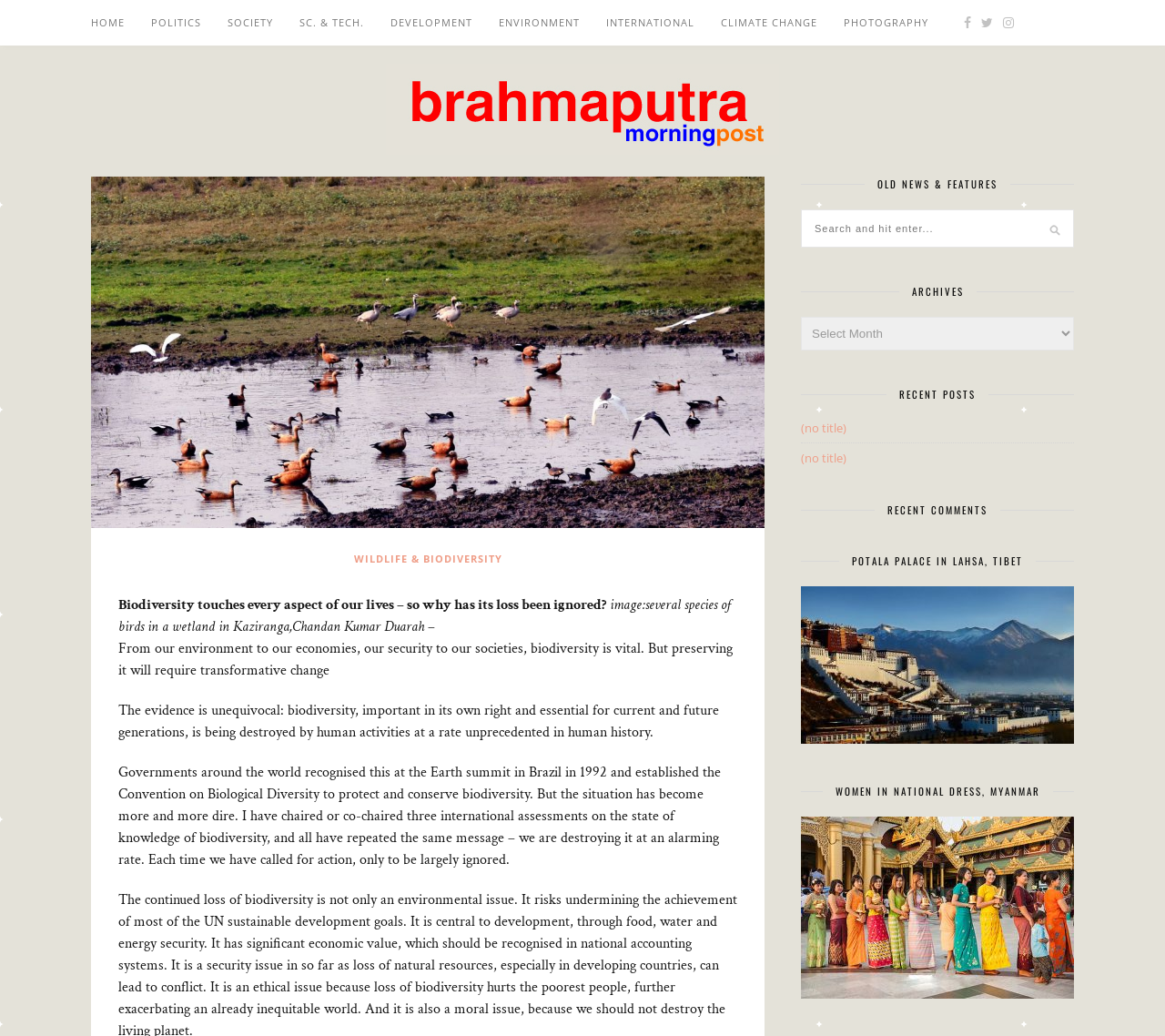Pinpoint the bounding box coordinates of the clickable area needed to execute the instruction: "Search for something". The coordinates should be specified as four float numbers between 0 and 1, i.e., [left, top, right, bottom].

[0.688, 0.202, 0.922, 0.239]